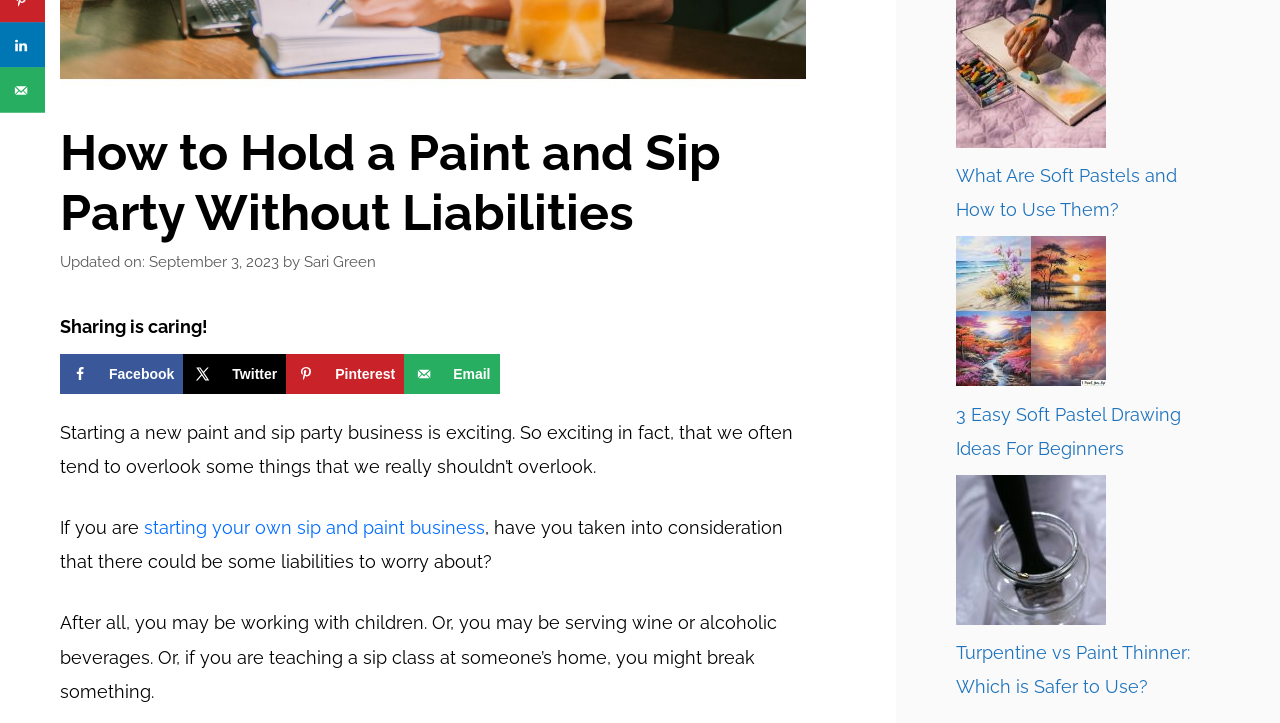Identify the bounding box for the described UI element. Provide the coordinates in (top-left x, top-left y, bottom-right x, bottom-right y) format with values ranging from 0 to 1: Twitter

[0.143, 0.49, 0.224, 0.545]